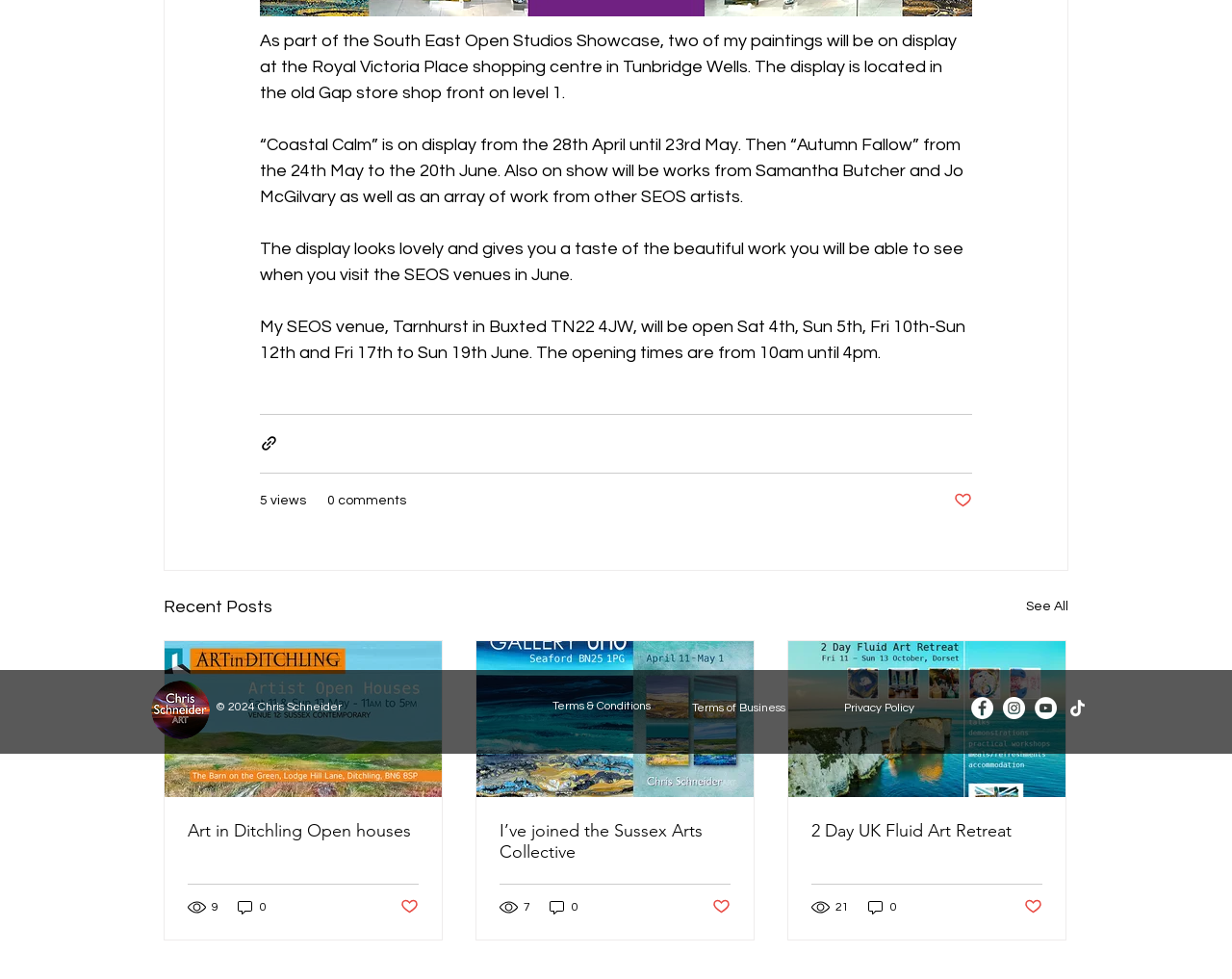Provide the bounding box coordinates in the format (top-left x, top-left y, bottom-right x, bottom-right y). All values are floating point numbers between 0 and 1. Determine the bounding box coordinate of the UI element described as: Torchon de Foie Gras

None